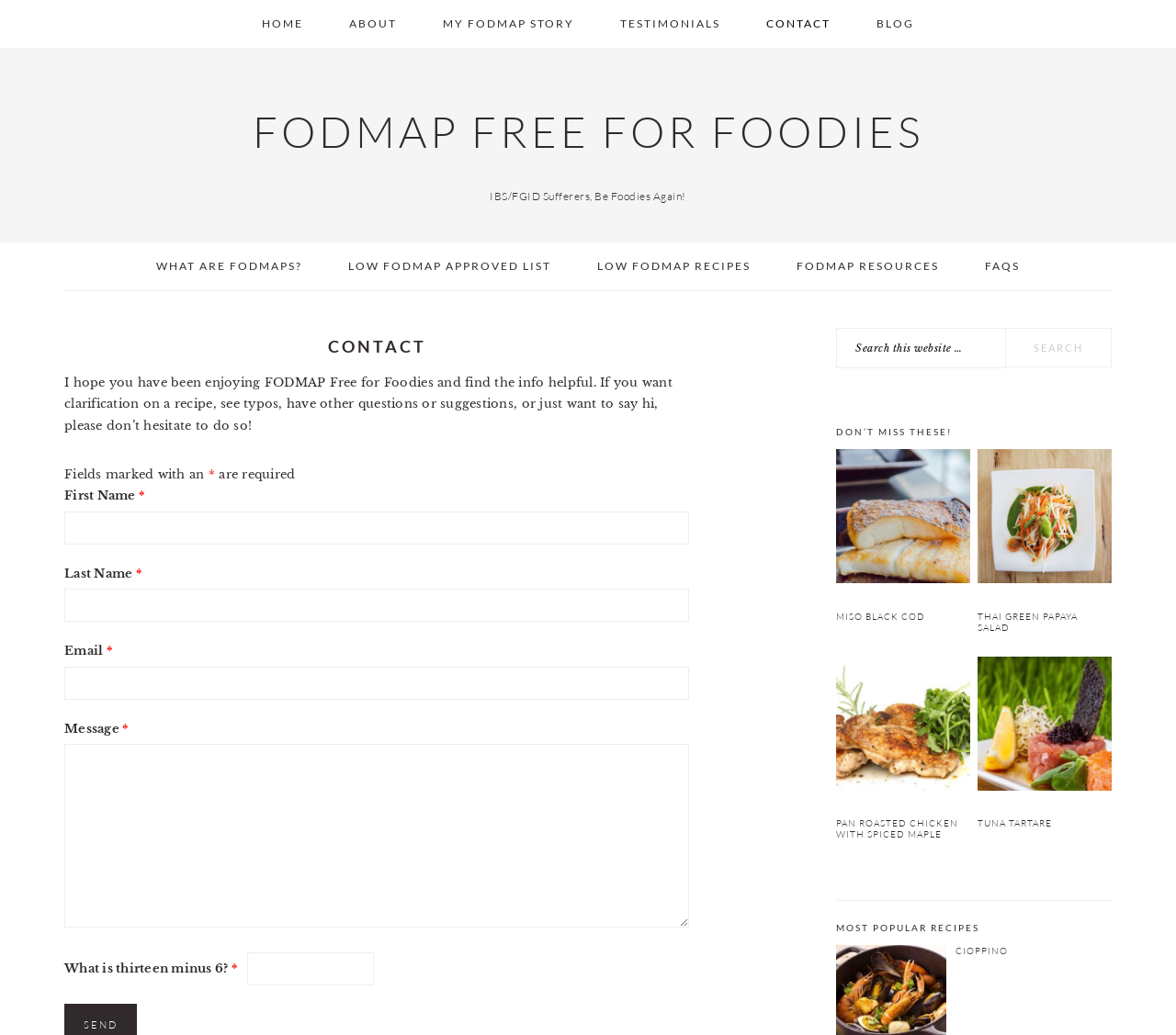Answer the following query concisely with a single word or phrase:
What is the required information to send a message through the contact form?

First Name, Last Name, Email, Message